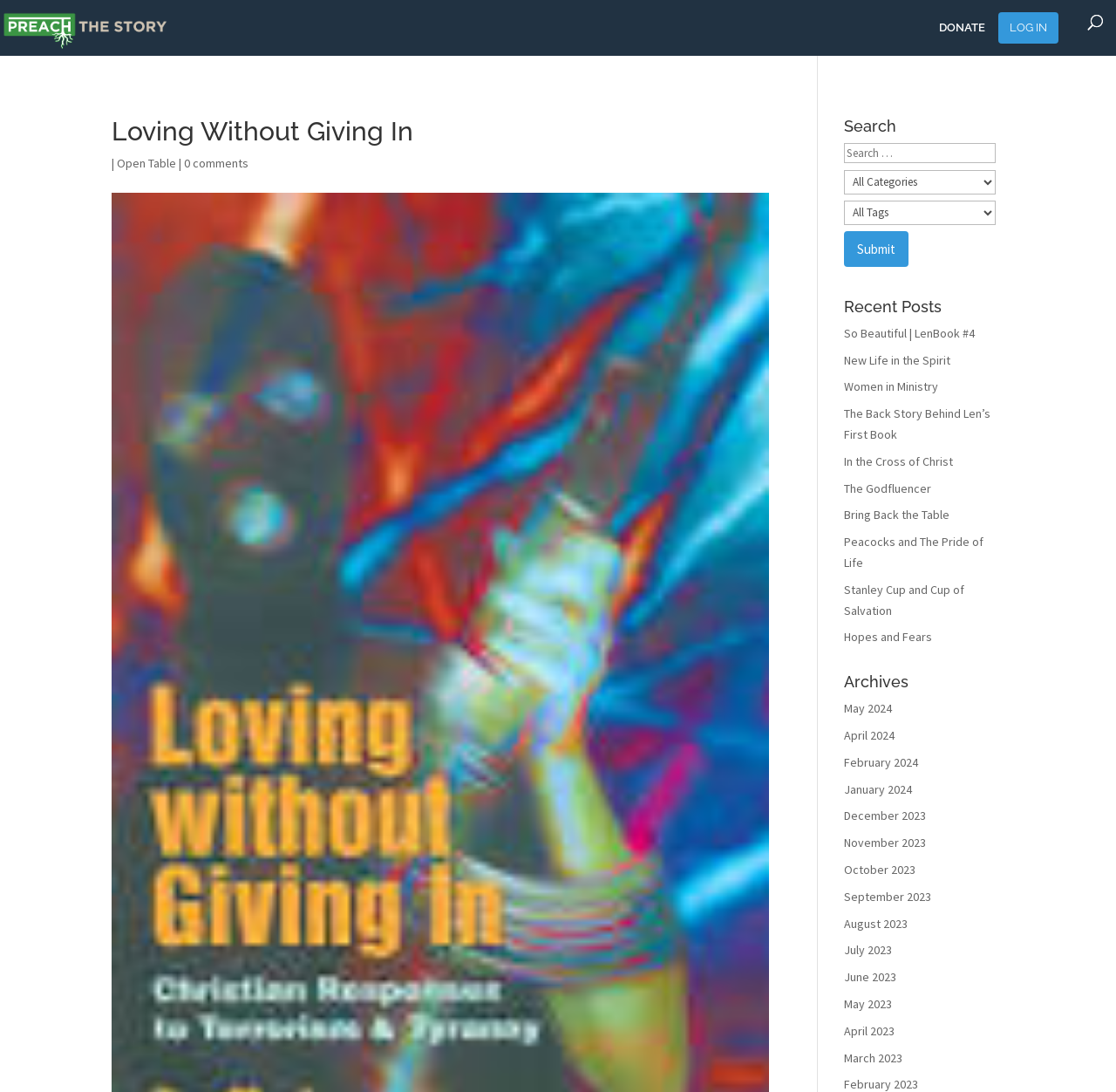Construct a comprehensive caption that outlines the webpage's structure and content.

This webpage is about Preach The Story, with a focus on the article "Loving Without Giving In". At the top left, there is a logo image with the text "Preach The Story" next to it, which is also a link. On the top right, there are two links, "DONATE" and "LOG IN", positioned side by side.

Below the logo, there is a heading "Loving Without Giving In" followed by a series of links, including "Open Table" and "0 comments". The article title is separated from the links by a vertical bar.

On the right side of the page, there is a search section with a heading "Search", a text box, and three comboboxes. Below the search section, there are three headings: "Recent Posts", "Archives", and a list of links to recent posts and archived articles.

The "Recent Posts" section lists 10 article links, including "So Beautiful | LenBook #4", "New Life in the Spirit", and "Hopes and Fears". The "Archives" section lists 12 links to archived articles, organized by month, from May 2024 to March 2023.

Overall, the webpage has a clean layout, with clear headings and concise text, making it easy to navigate and find relevant information.